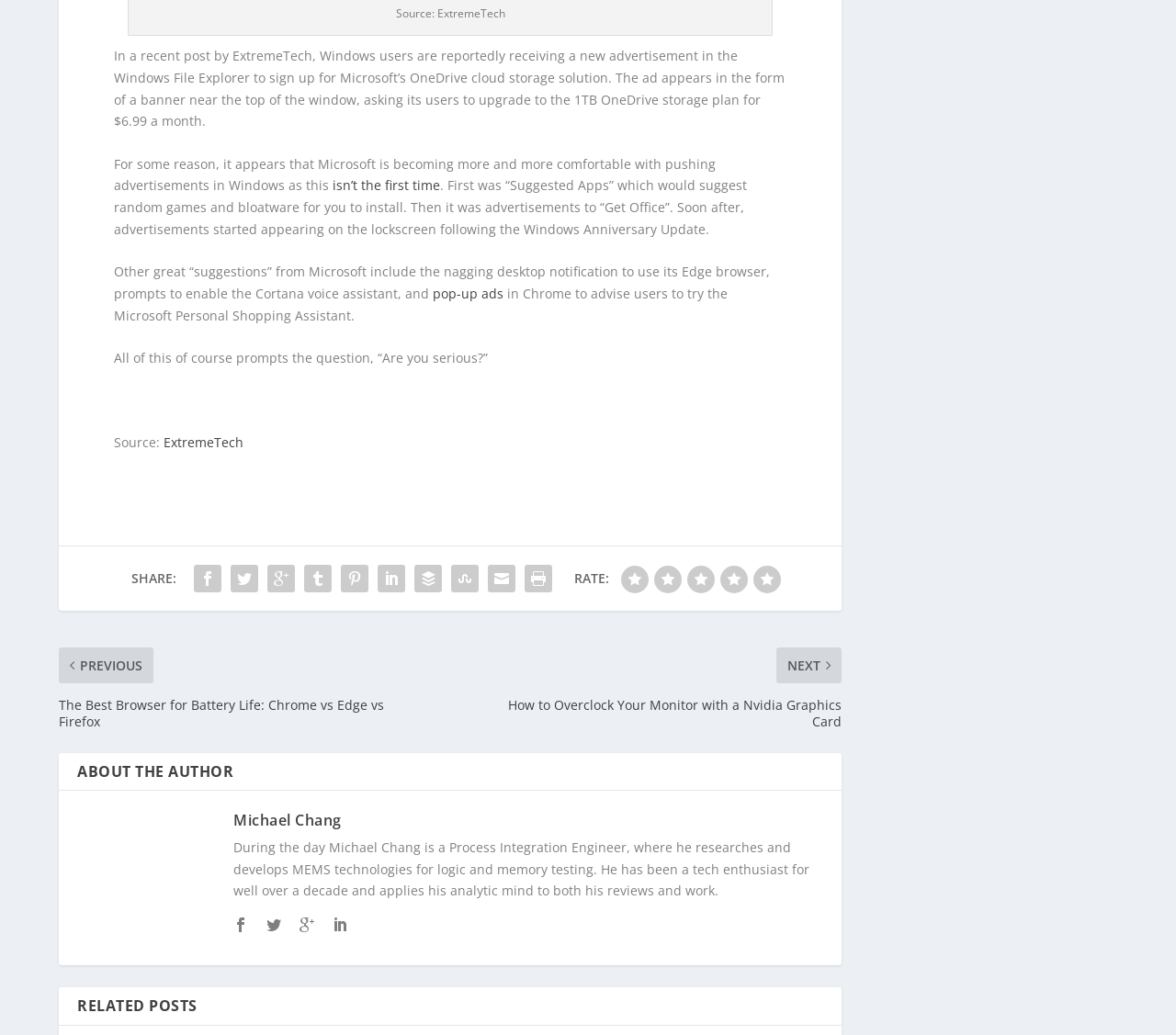How many rating options are available?
Can you give a detailed and elaborate answer to the question?

The rating options are presented as a series of images labeled '1' to '5', indicating that there are 5 rating options available.